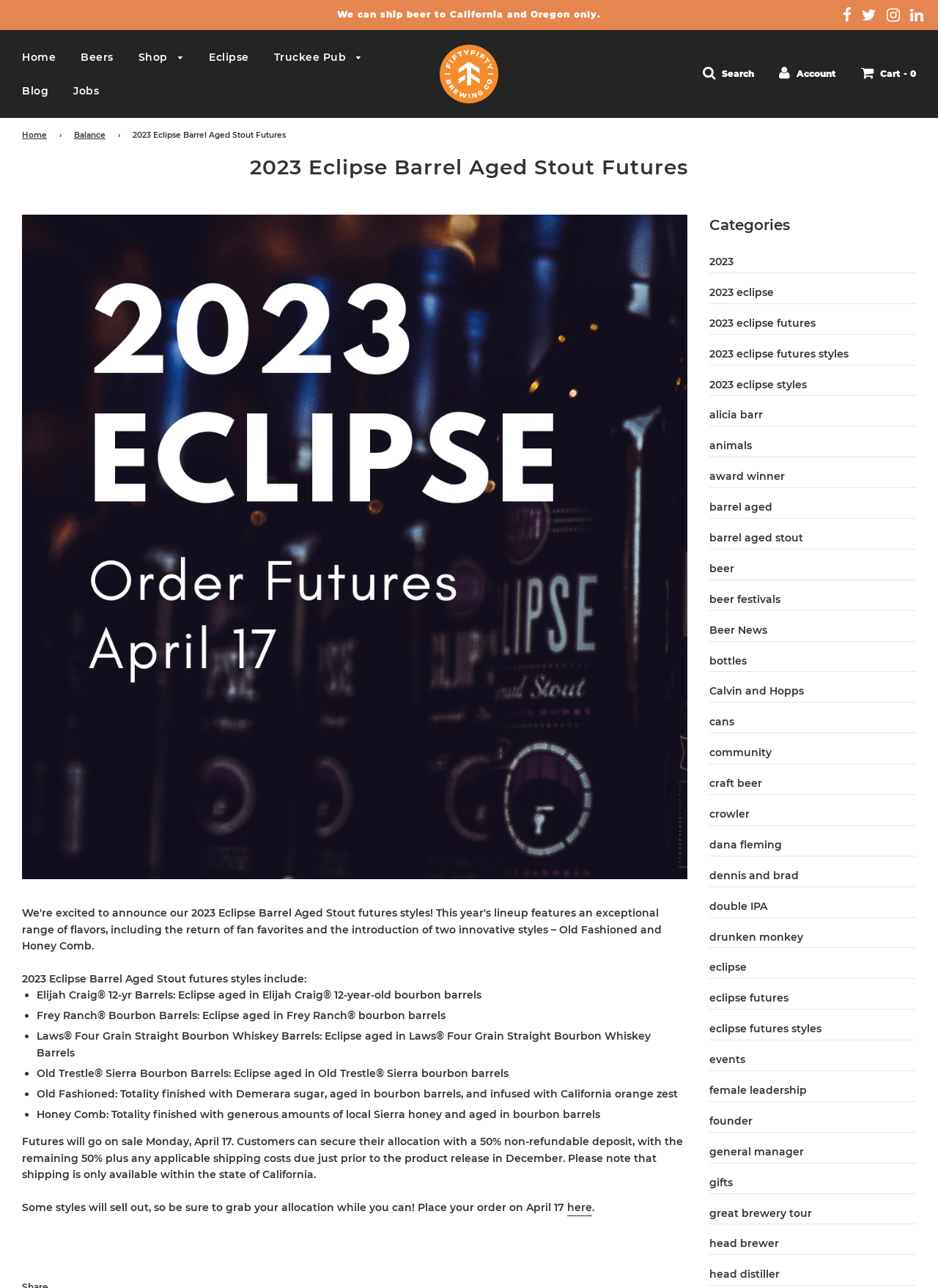Analyze the image and answer the question with as much detail as possible: 
How can customers secure their allocation of the beer?

The static text 'Futures will go on sale Monday, April 17. Customers can secure their allocation with a 50% non-refundable deposit, with the remaining 50% plus any applicable shipping costs due just prior to the product release in December.' explains that customers can secure their allocation by paying a 50% non-refundable deposit.